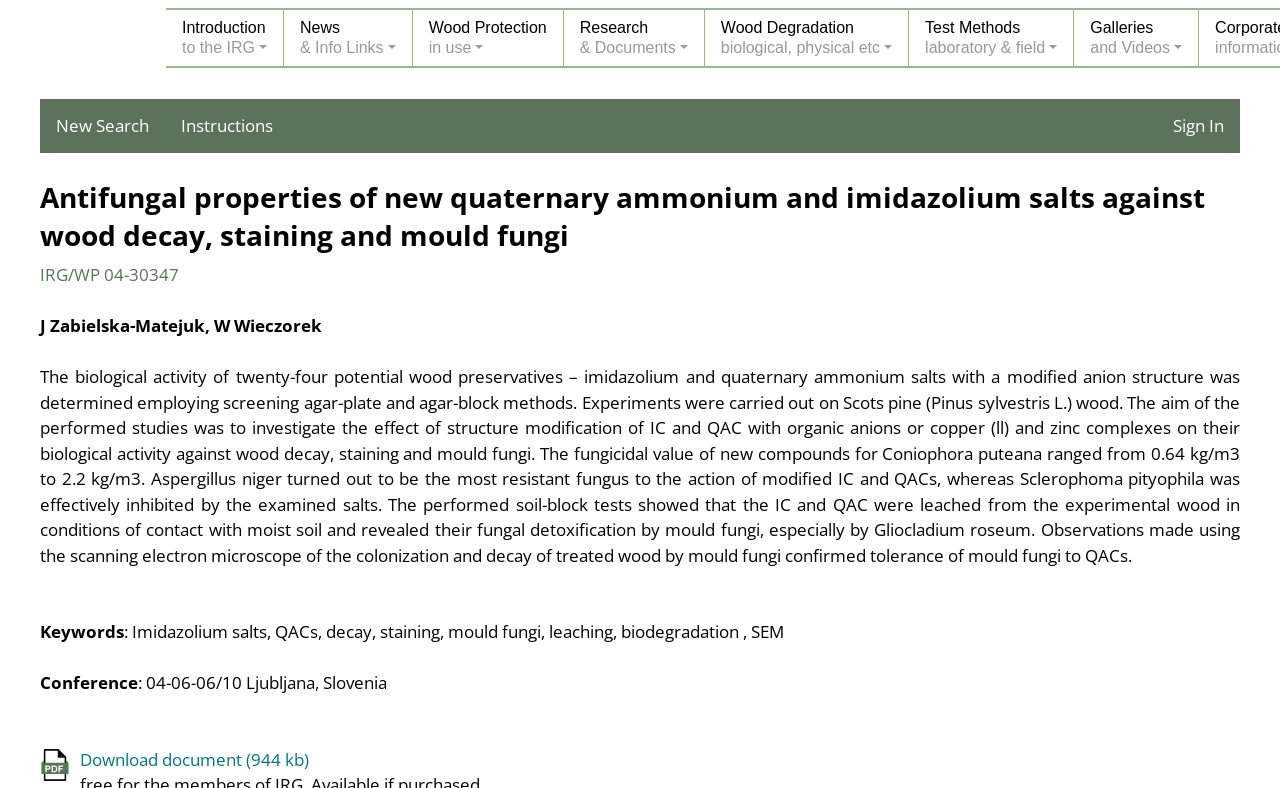Determine the bounding box for the HTML element described here: "Instructions". The coordinates should be given as [left, top, right, bottom] with each number being a float between 0 and 1.

[0.129, 0.126, 0.226, 0.194]